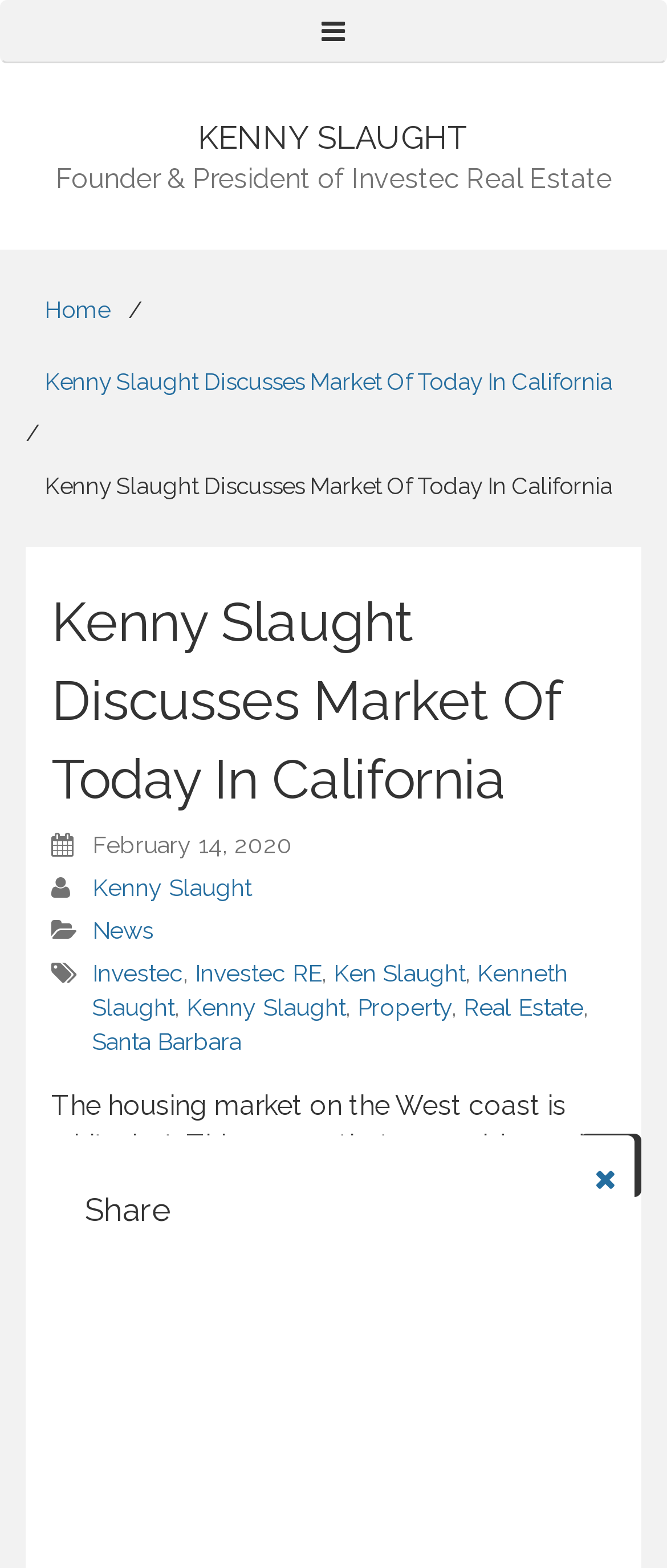Please find the bounding box coordinates for the clickable element needed to perform this instruction: "Click the menu button".

[0.0, 0.0, 1.0, 0.04]